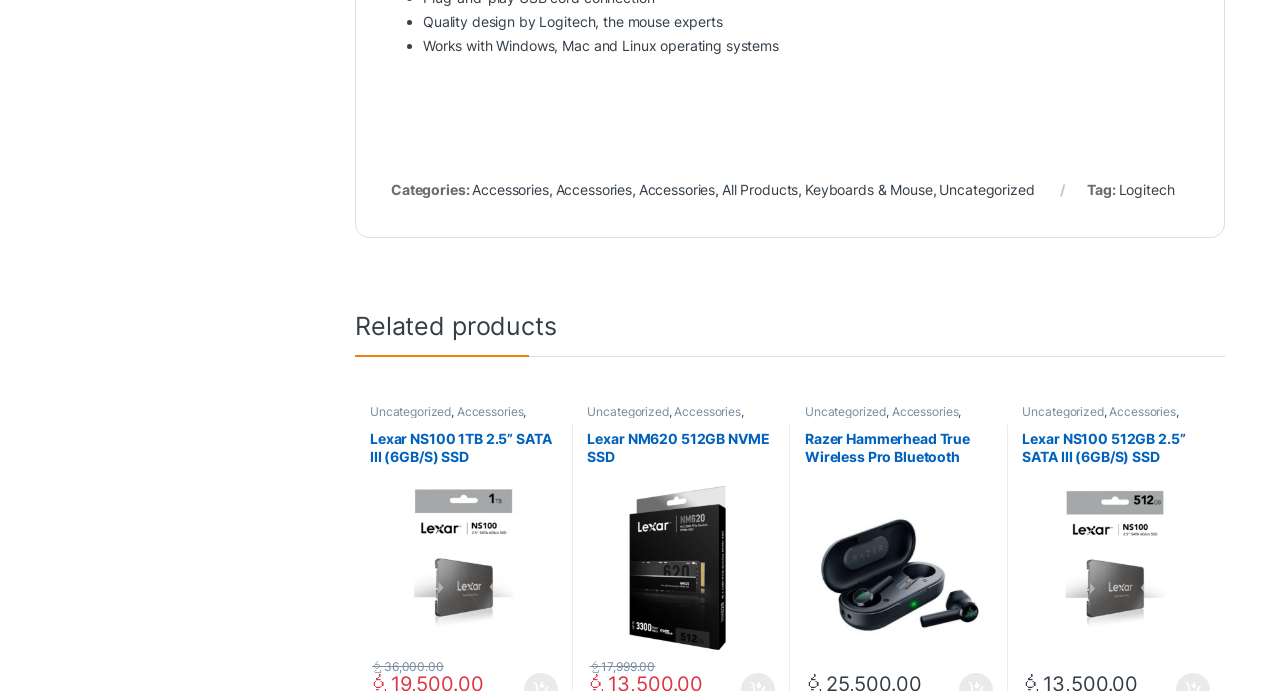Answer the question briefly using a single word or phrase: 
How many operating systems does the product work with?

Three